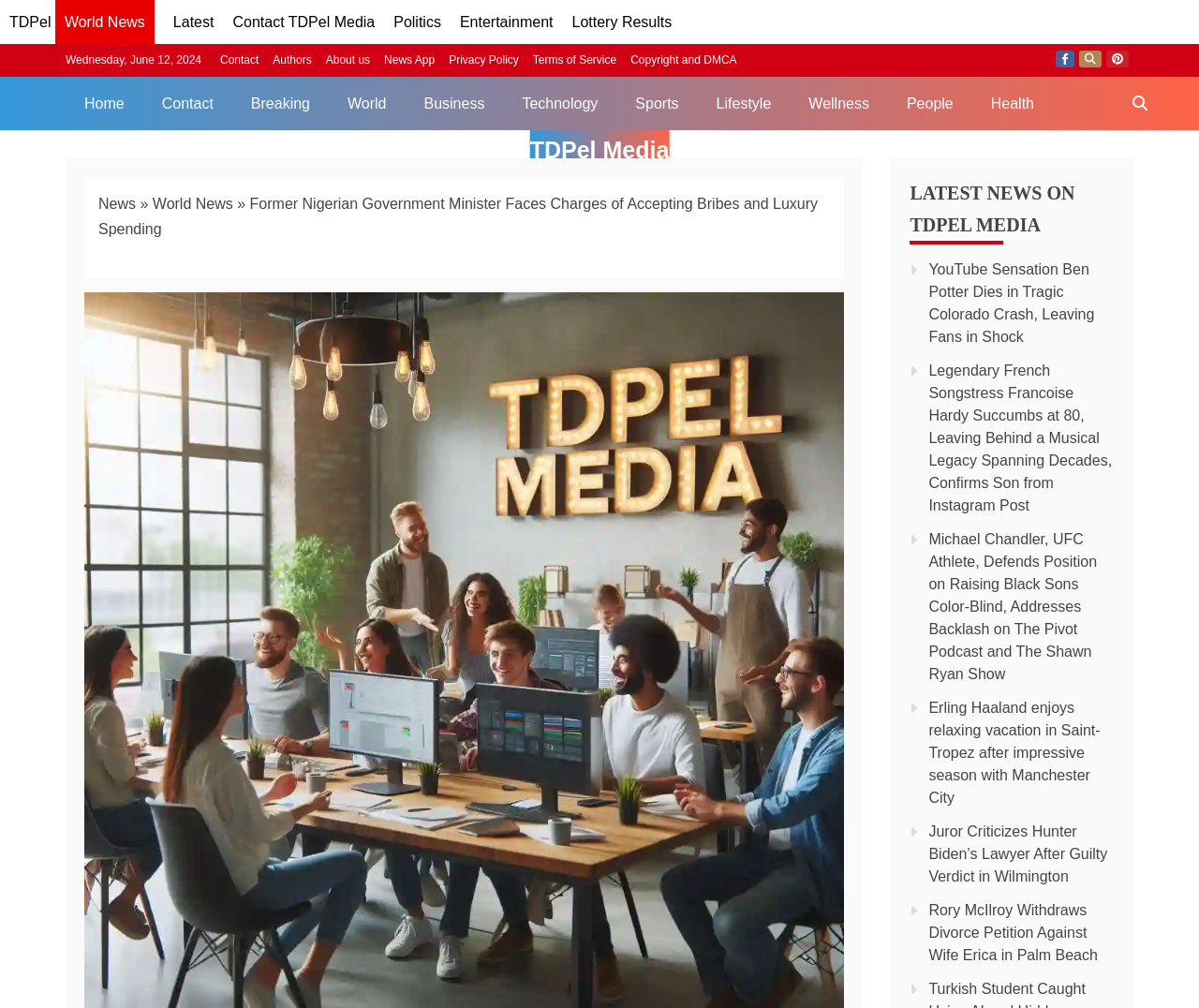Identify the bounding box coordinates of the area you need to click to perform the following instruction: "Check the 'Contact' page".

[0.184, 0.053, 0.216, 0.066]